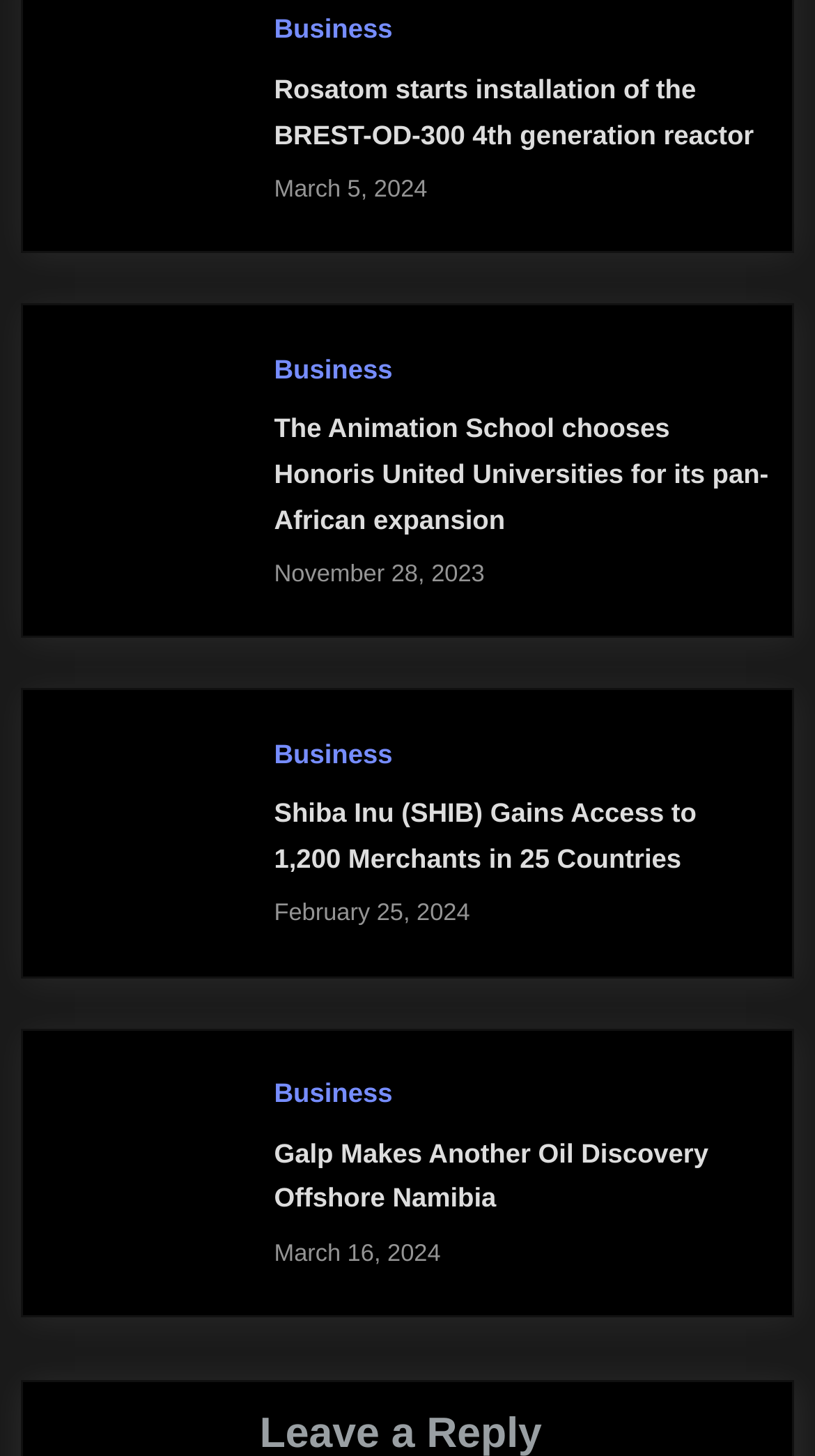Reply to the question with a brief word or phrase: What is the title of the article about Shiba Inu?

Shiba Inu (SHIB) Gains Access to 1,200 Merchants in 25 Countries